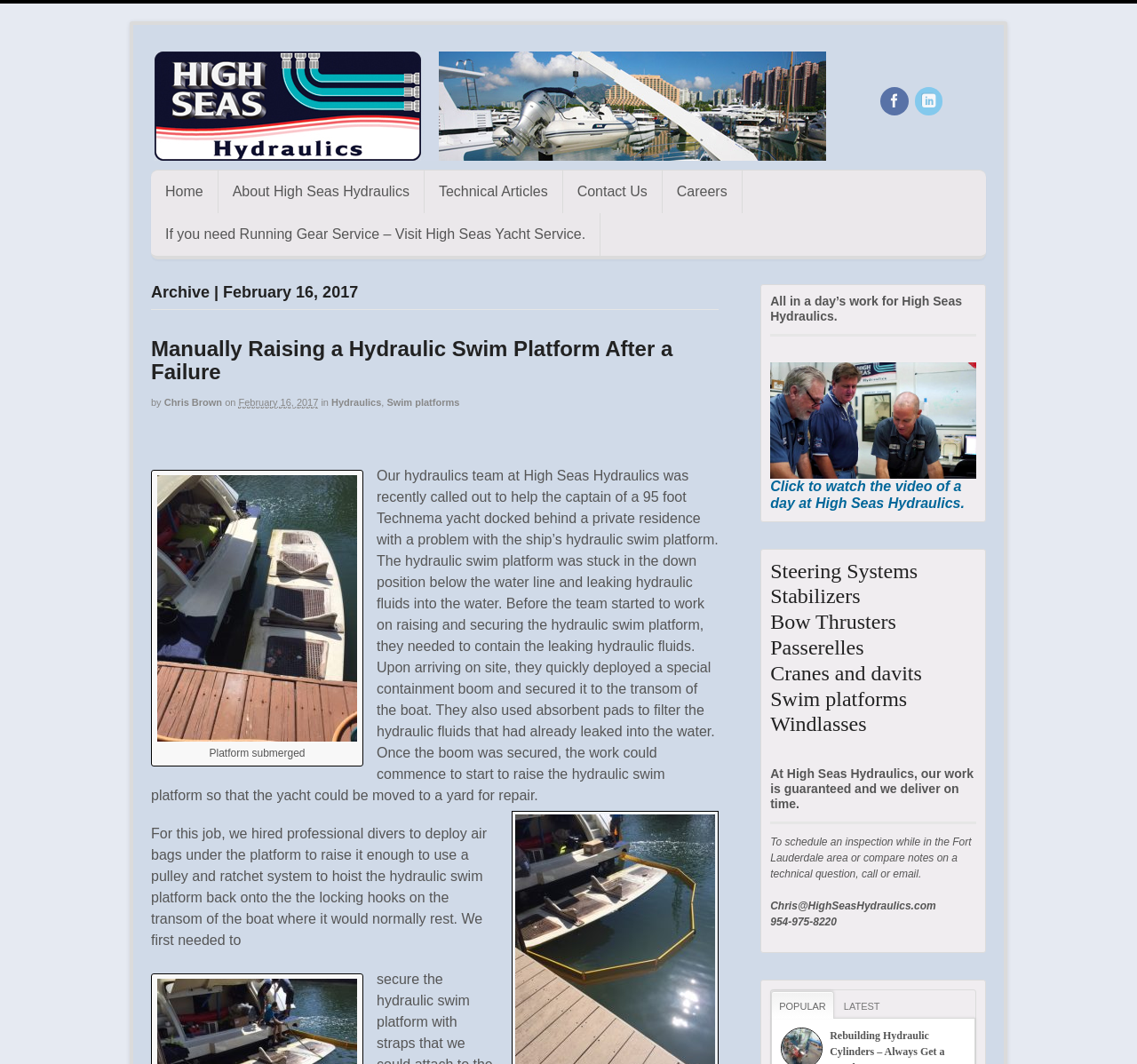Find the bounding box coordinates of the element you need to click on to perform this action: 'Click the link to go to the home page'. The coordinates should be represented by four float values between 0 and 1, in the format [left, top, right, bottom].

[0.133, 0.16, 0.191, 0.2]